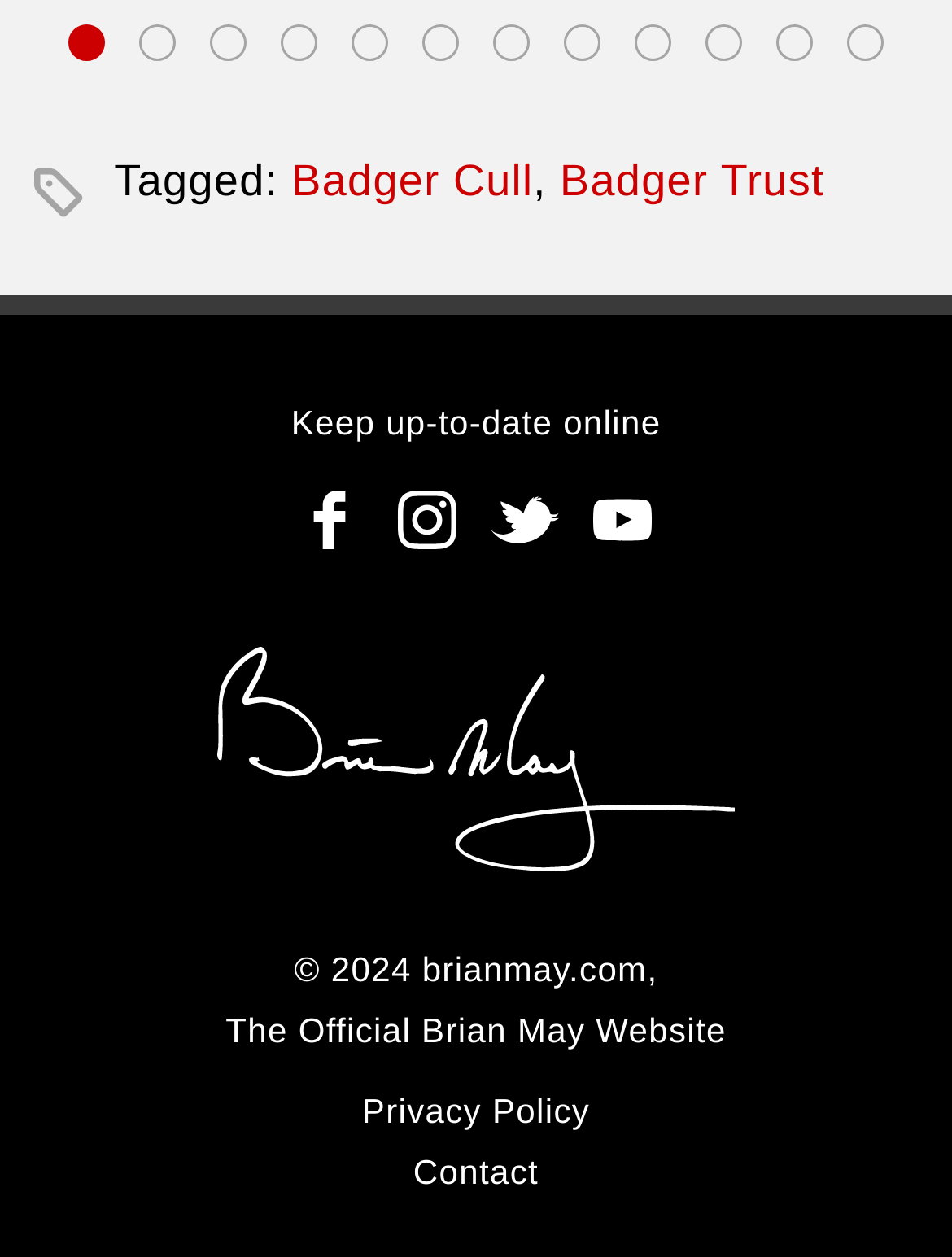Find the bounding box coordinates of the clickable area required to complete the following action: "Follow BrianMay.com on facebook".

[0.295, 0.375, 0.397, 0.452]